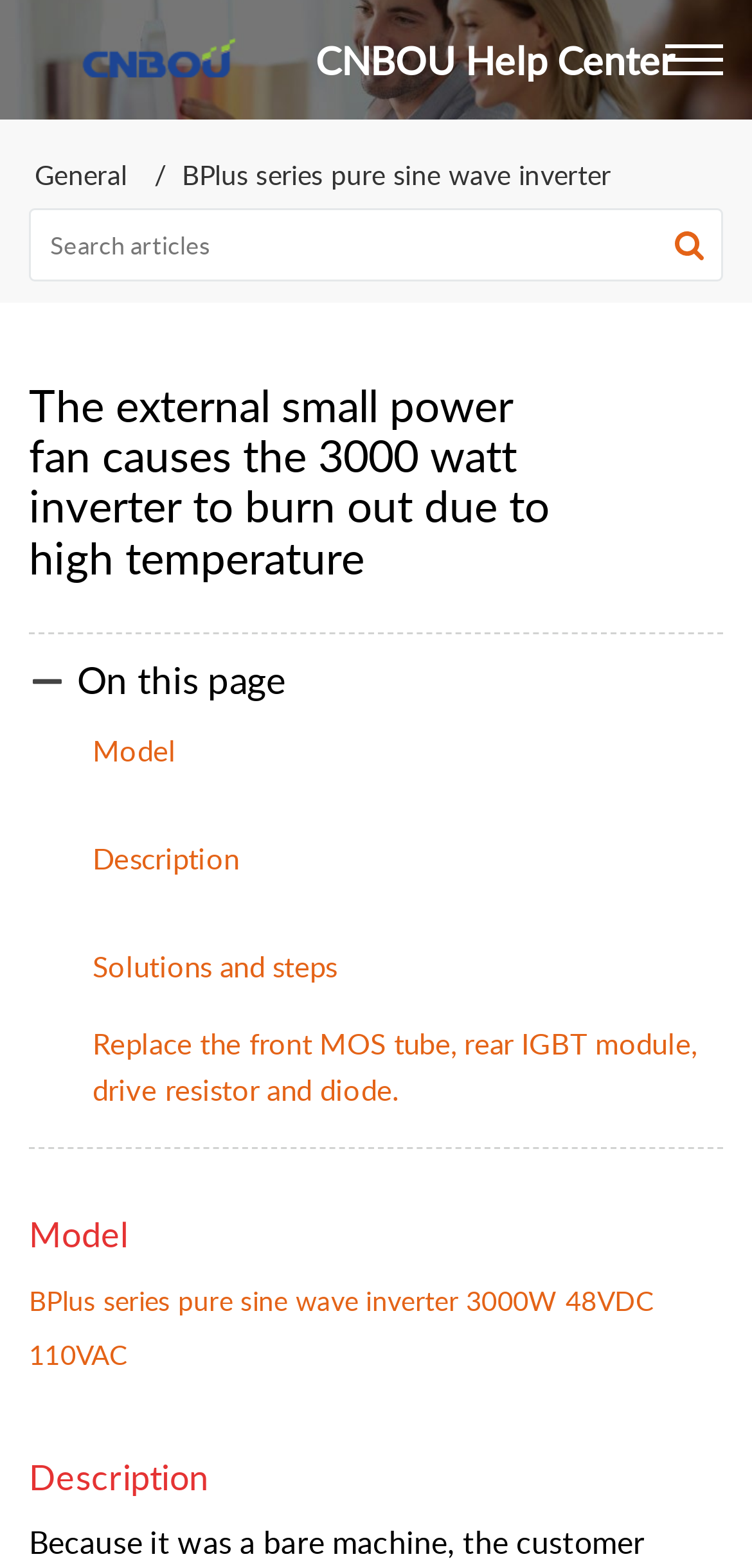Determine the coordinates of the bounding box for the clickable area needed to execute this instruction: "Read the Solutions and steps".

[0.123, 0.601, 0.448, 0.631]